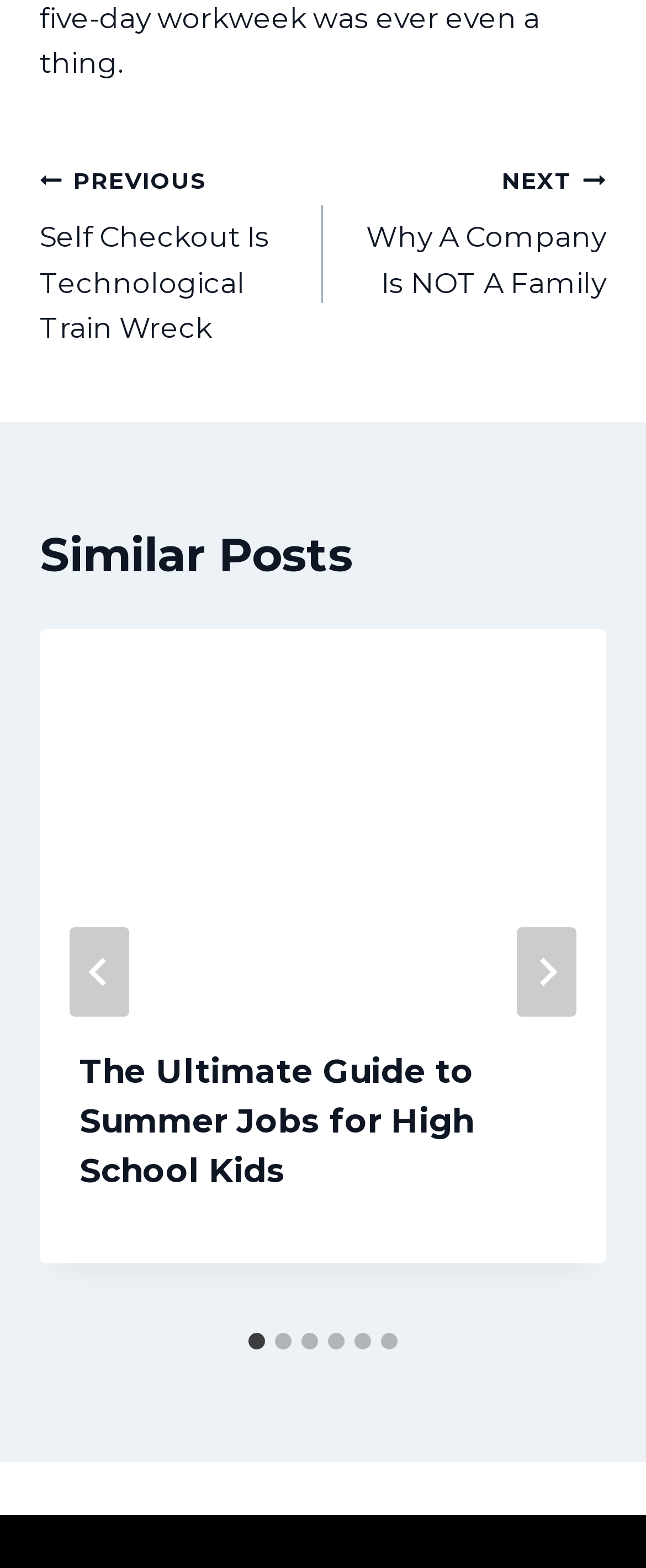Please analyze the image and provide a thorough answer to the question:
What is the title of the first similar post?

I looked at the first tab in the 'Similar Posts' section and found the article with the title 'The Ultimate Guide to Summer Jobs for High School Kids'.